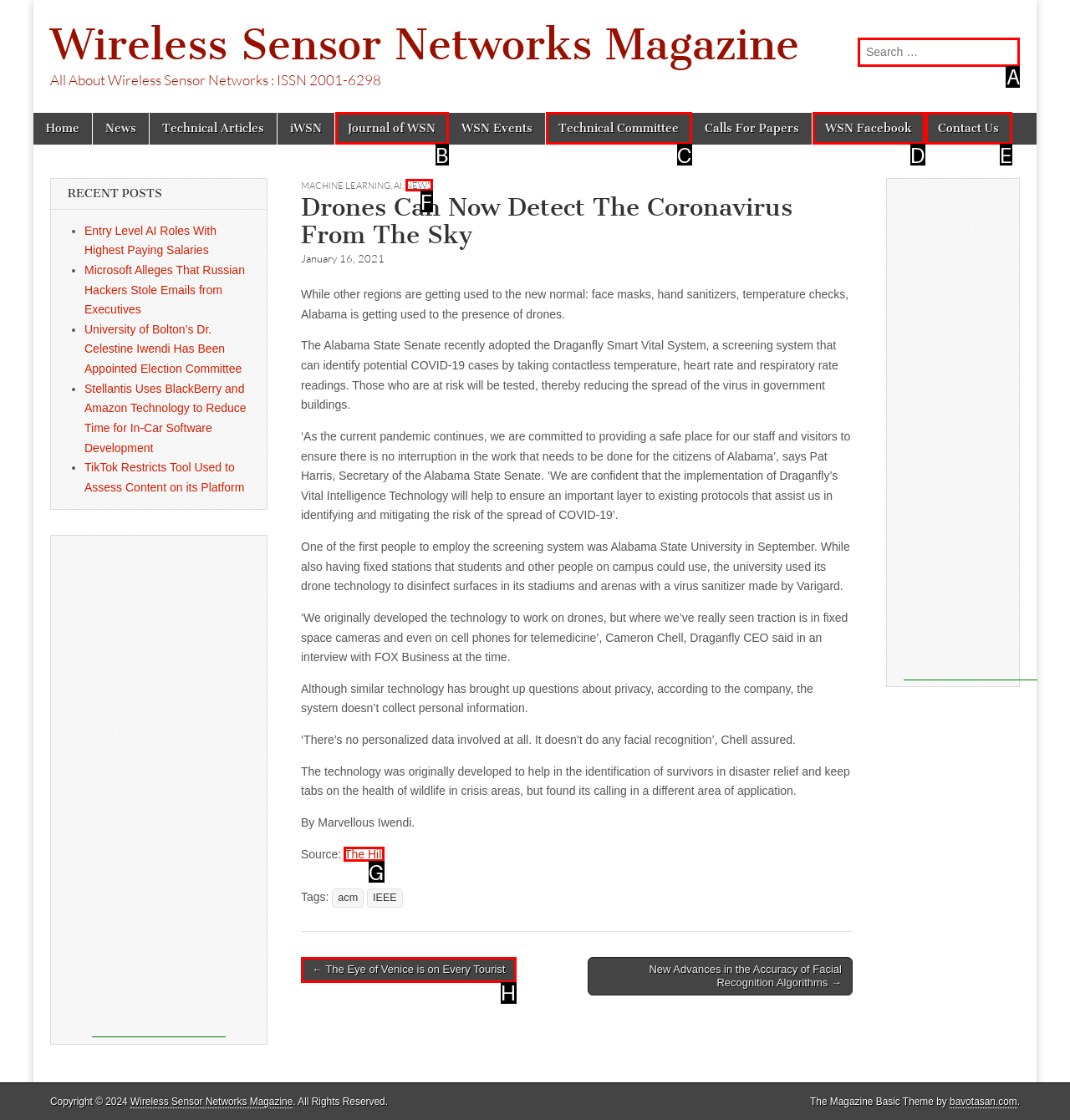Look at the highlighted elements in the screenshot and tell me which letter corresponds to the task: Search for something.

A